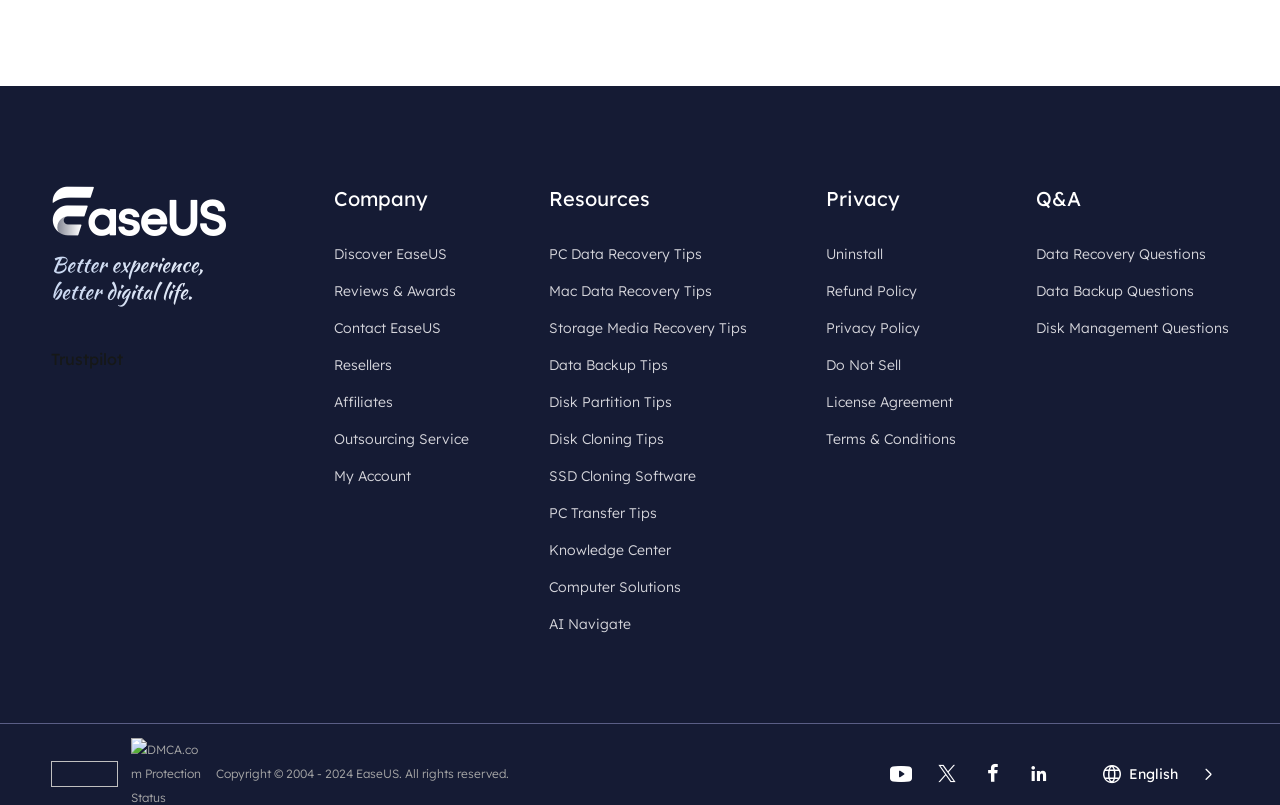Find the bounding box coordinates of the area to click in order to follow the instruction: "Click on Data Recovery Questions".

[0.809, 0.299, 0.942, 0.332]